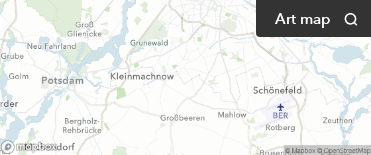What is the focus of the interactive map?
Please use the image to deliver a detailed and complete answer.

The interactive art map is focused on showcasing various locations relevant to art events and exhibitions in the Berlin area, allowing users to explore and discover art-related activities and venues in the vicinity.